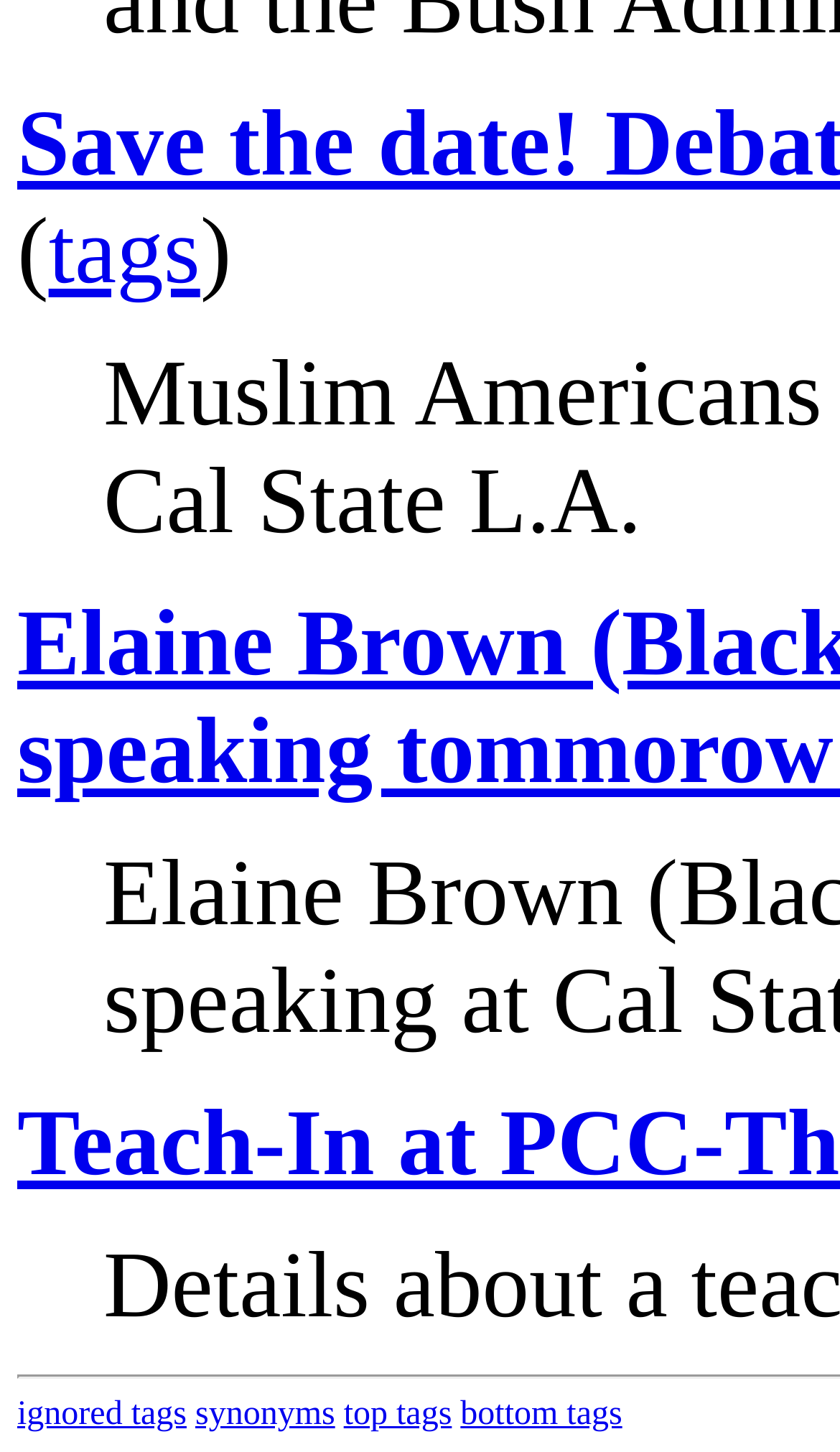How many StaticText elements are on the webpage? Refer to the image and provide a one-word or short phrase answer.

2